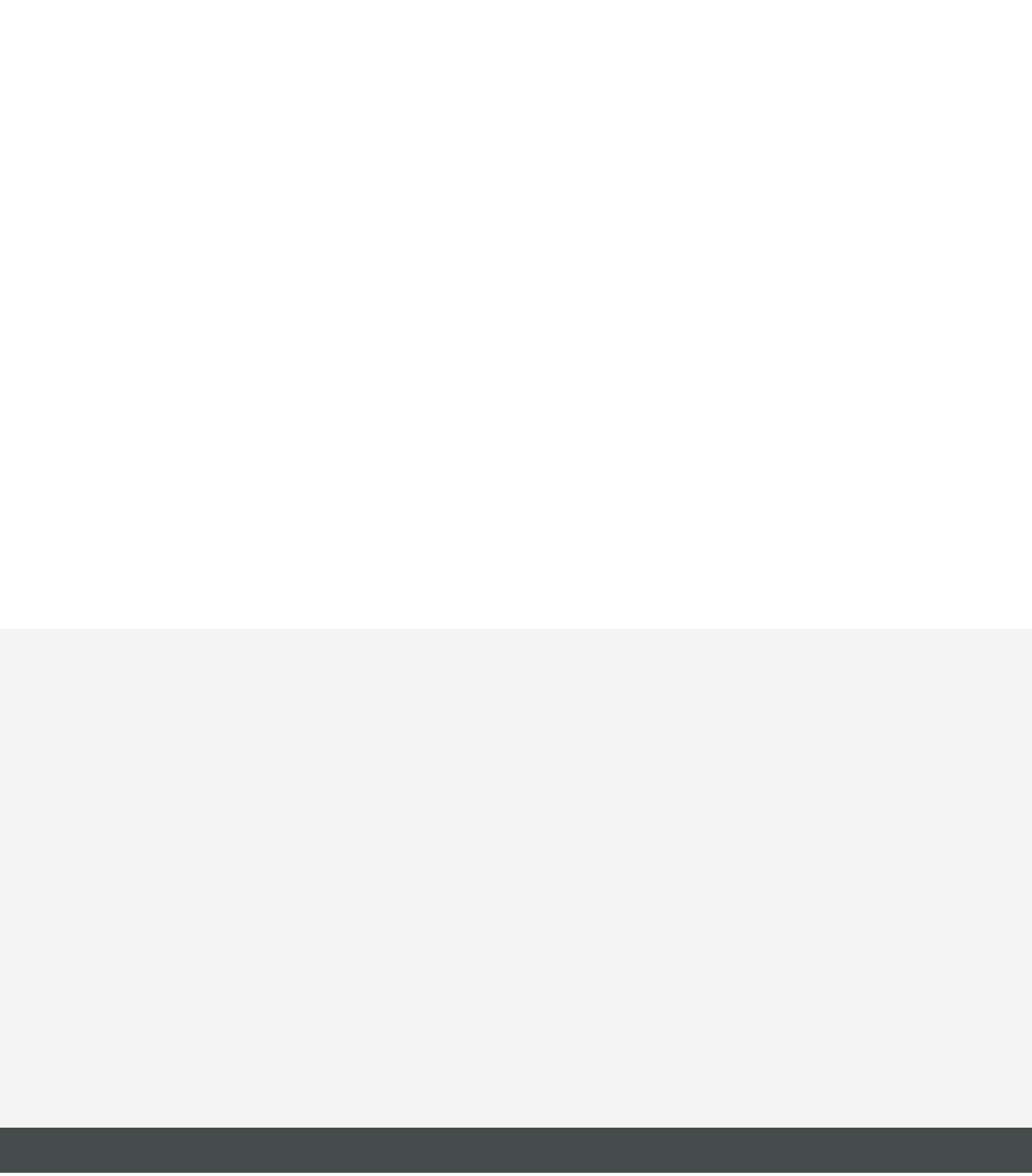Identify the bounding box coordinates for the region to click in order to carry out this instruction: "View latest insights". Provide the coordinates using four float numbers between 0 and 1, formatted as [left, top, right, bottom].

[0.61, 0.654, 0.68, 0.668]